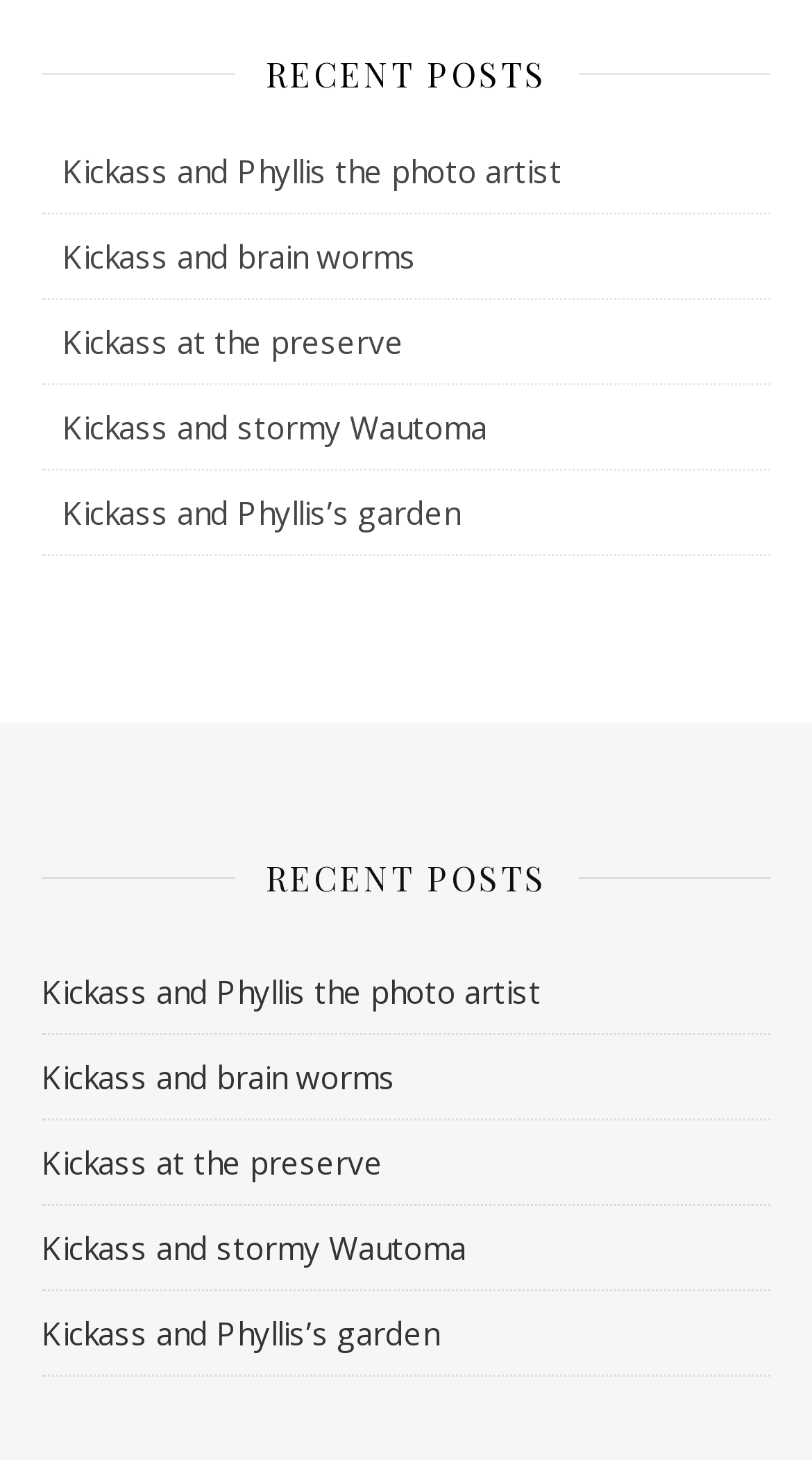Give a one-word or short phrase answer to the question: 
What is the theme of the recent posts?

Kickass